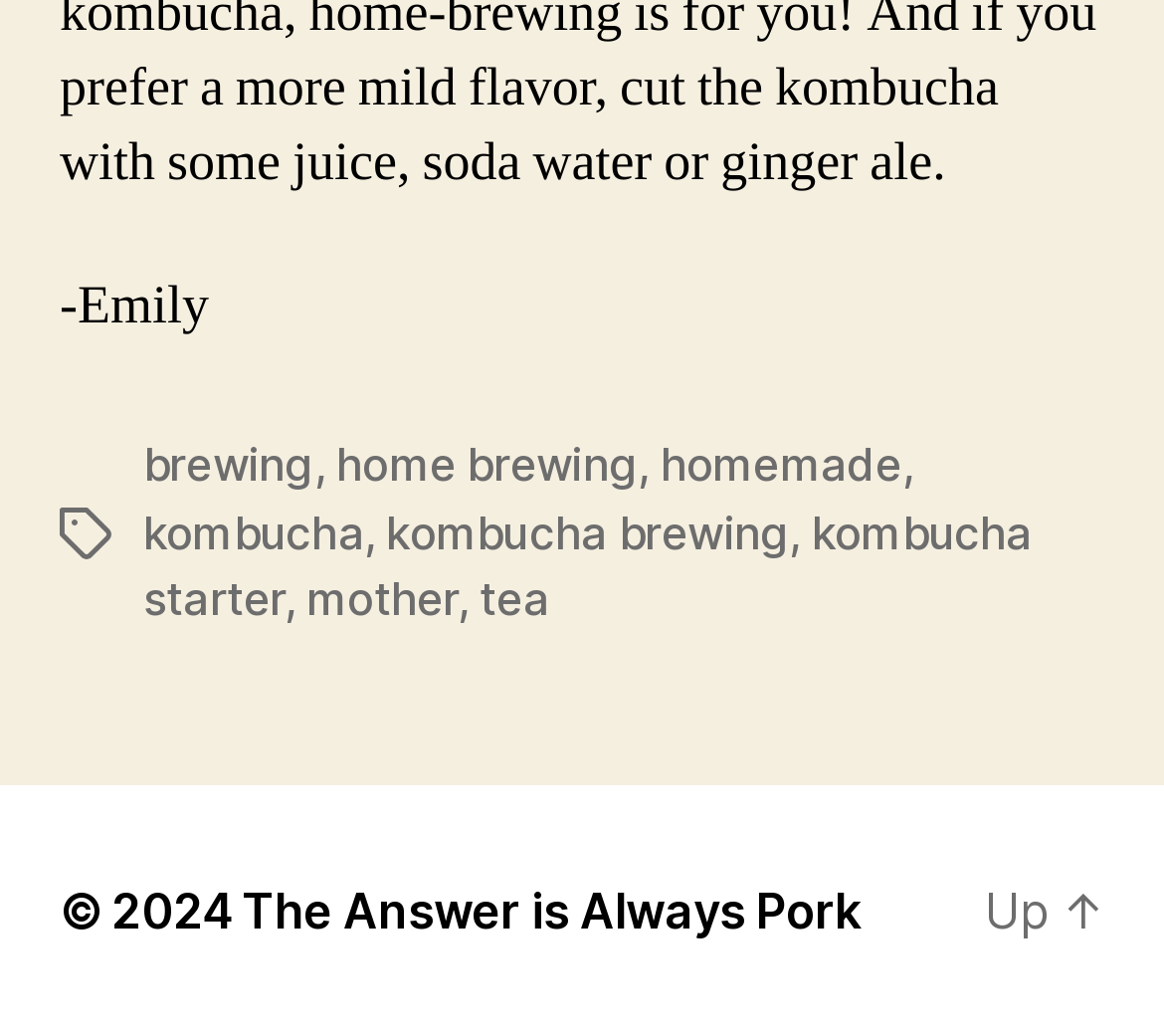What is the name of the website?
Give a detailed and exhaustive answer to the question.

The name of the website is mentioned at the bottom of the webpage, which is a link element with bounding box coordinates [0.208, 0.849, 0.739, 0.906].